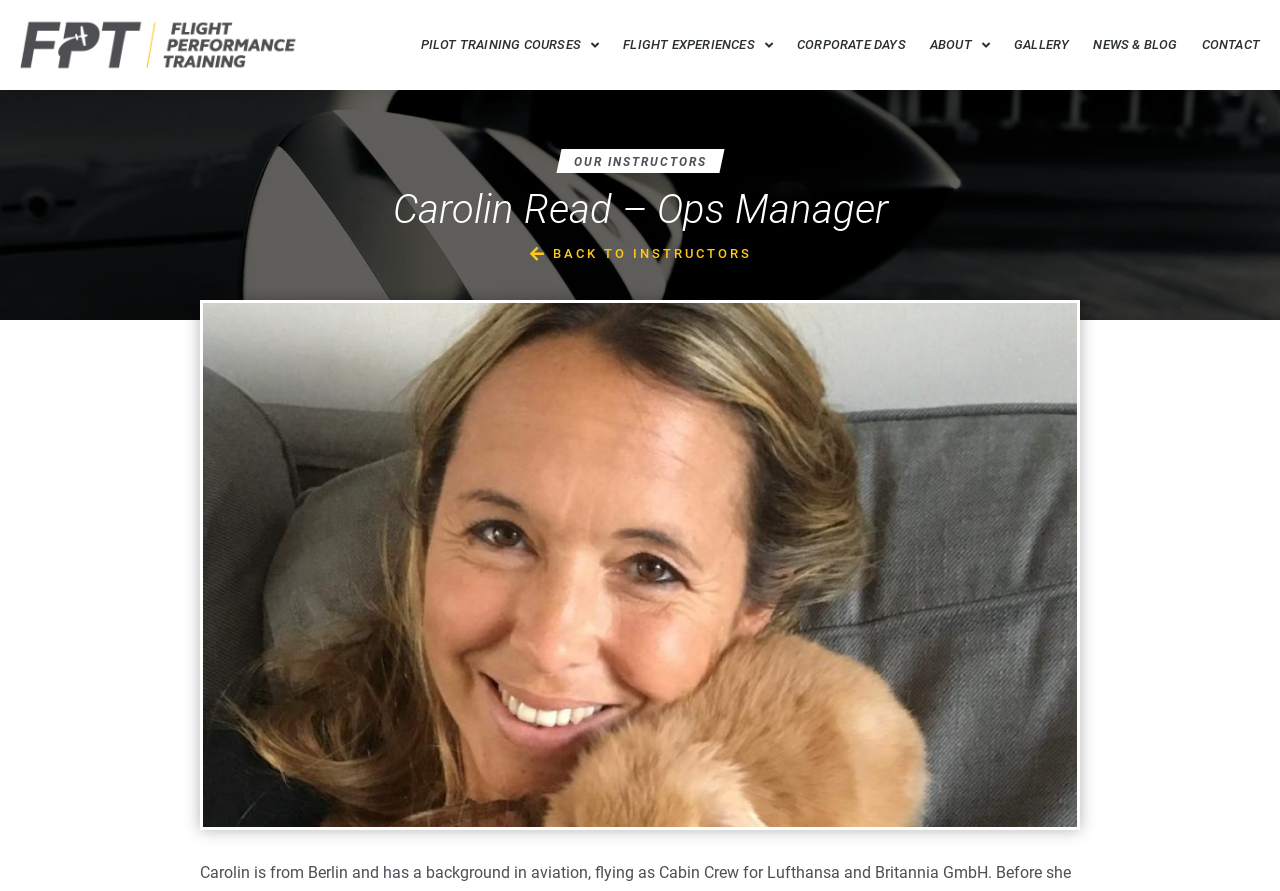Bounding box coordinates are specified in the format (top-left x, top-left y, bottom-right x, bottom-right y). All values are floating point numbers bounded between 0 and 1. Please provide the bounding box coordinate of the region this sentence describes: Flight Experiences

[0.487, 0.028, 0.604, 0.073]